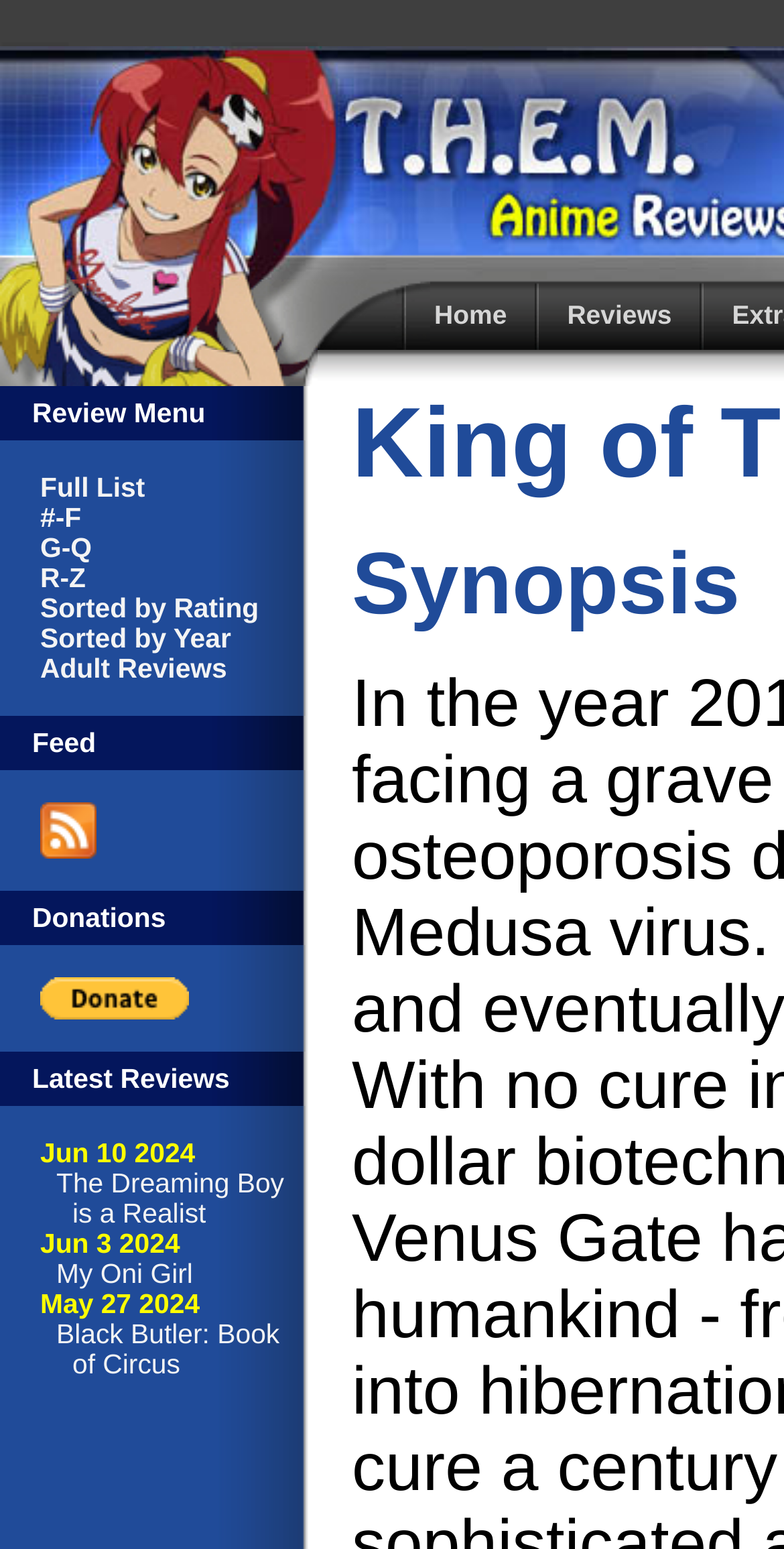Identify the webpage's primary heading and generate its text.

King of Thorn